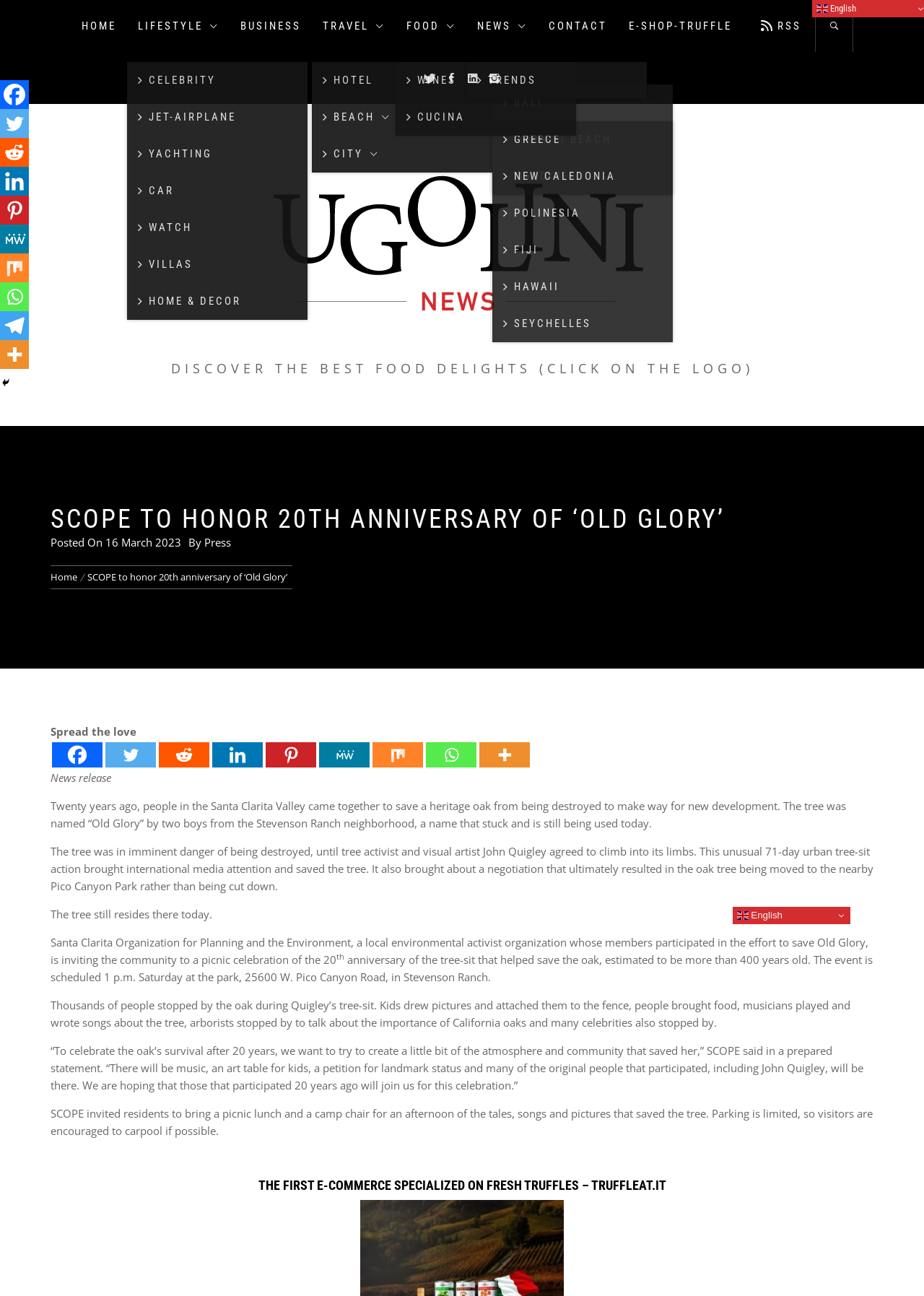Respond to the question below with a concise word or phrase:
What is the name of the organization hosting the picnic celebration?

SCOPE